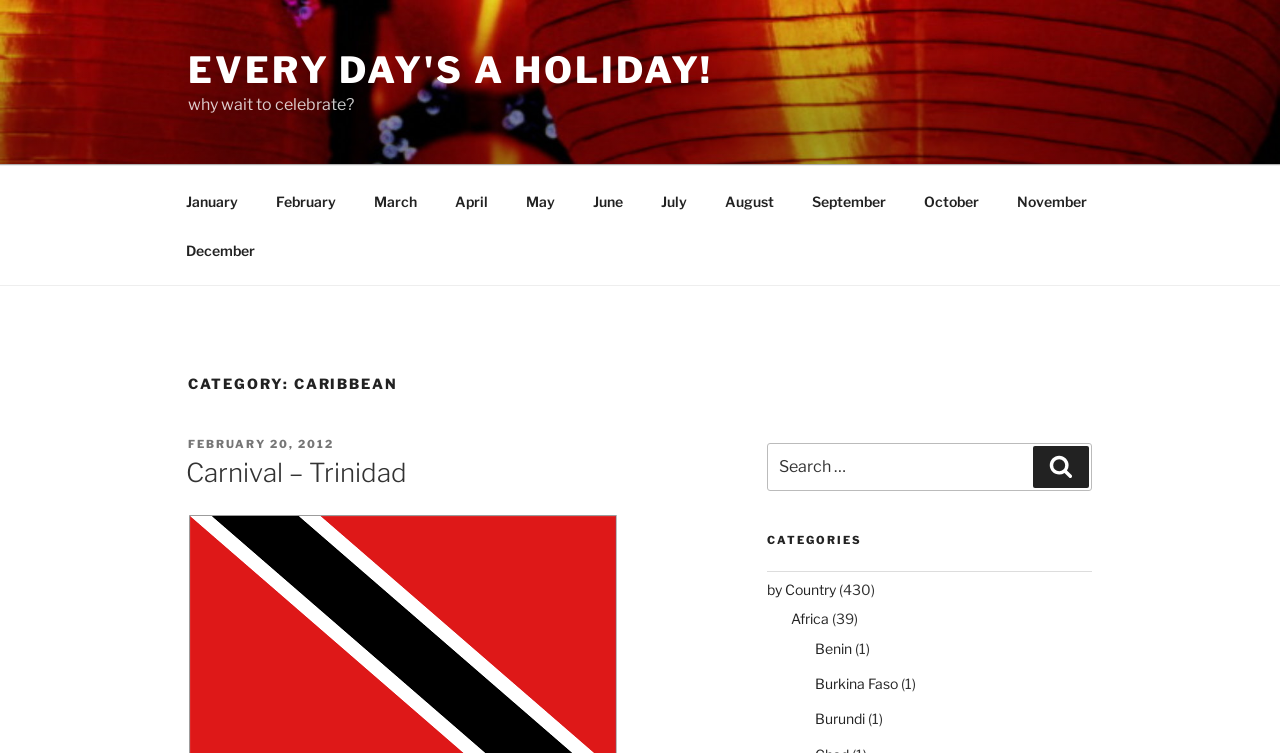Please mark the clickable region by giving the bounding box coordinates needed to complete this instruction: "Select the 'Africa' category".

[0.618, 0.81, 0.647, 0.833]